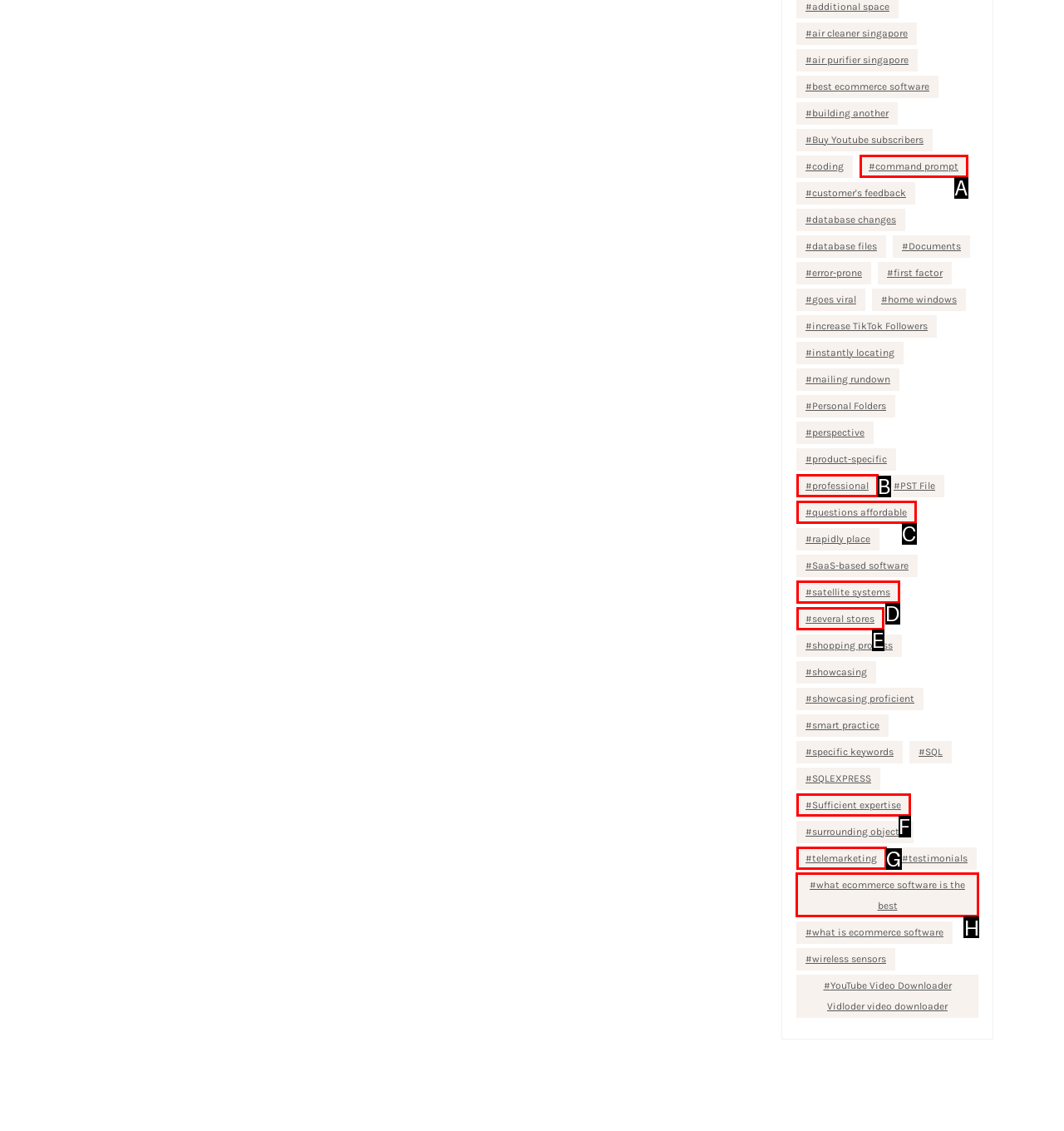Determine which HTML element should be clicked to carry out the following task: Visit 'what ecommerce software is the best' Respond with the letter of the appropriate option.

H